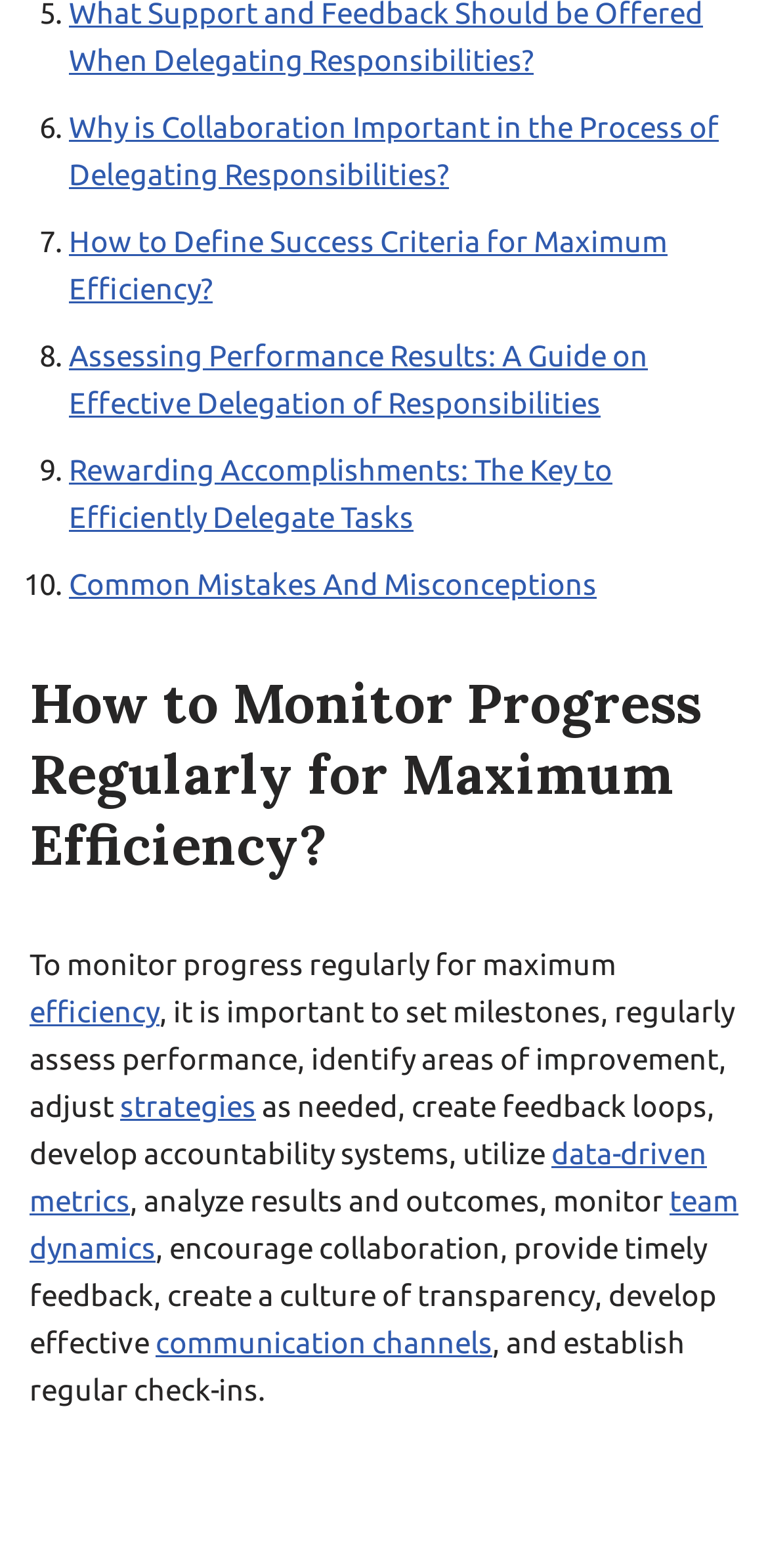What is the importance of feedback loops?
Using the information presented in the image, please offer a detailed response to the question.

The text mentions 'create feedback loops, develop accountability systems...' which suggests that the importance of feedback loops is to create accountability.